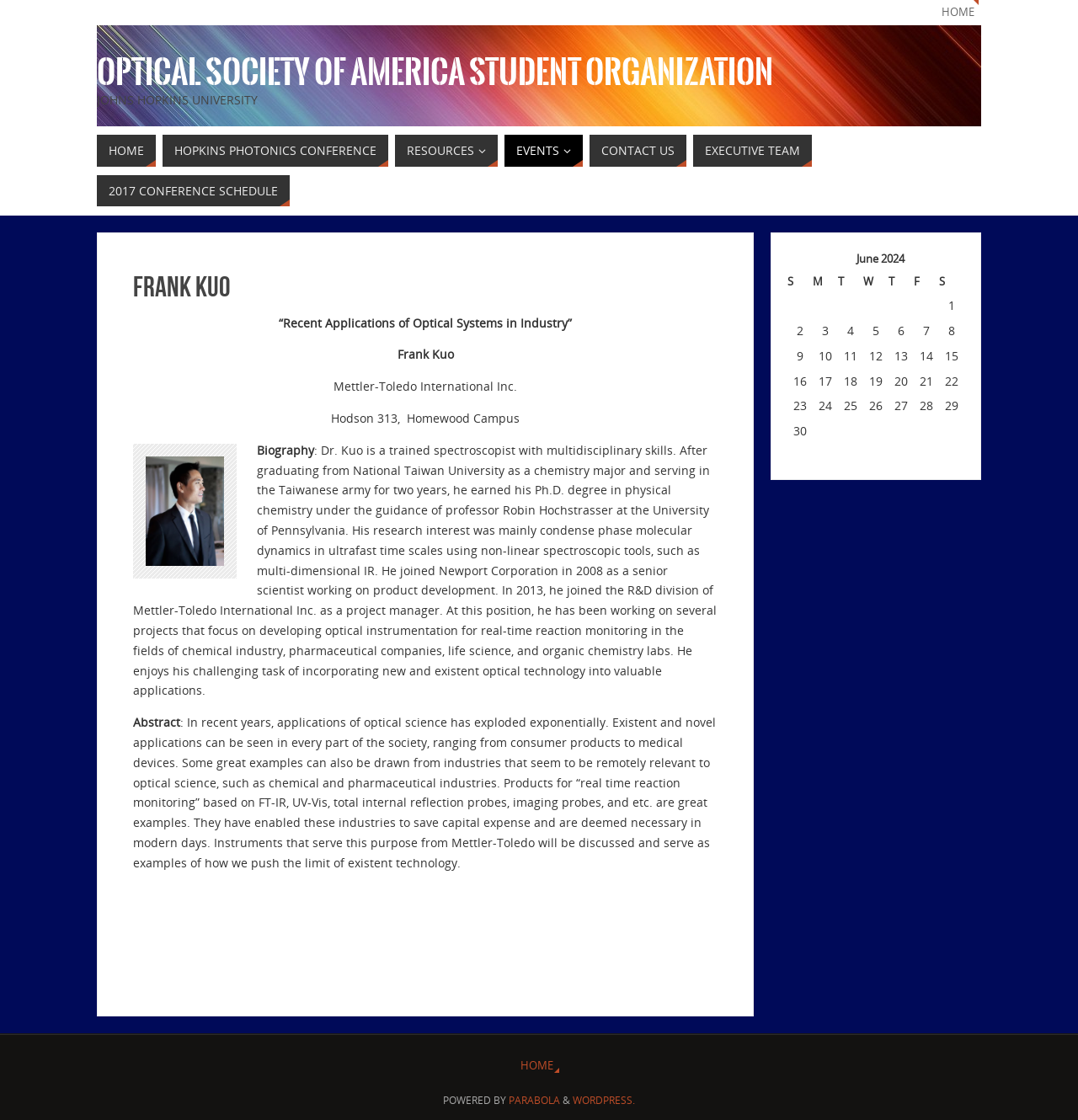Identify the bounding box coordinates for the element that needs to be clicked to fulfill this instruction: "Read Frank Kuo's biography". Provide the coordinates in the format of four float numbers between 0 and 1: [left, top, right, bottom].

[0.123, 0.395, 0.665, 0.624]